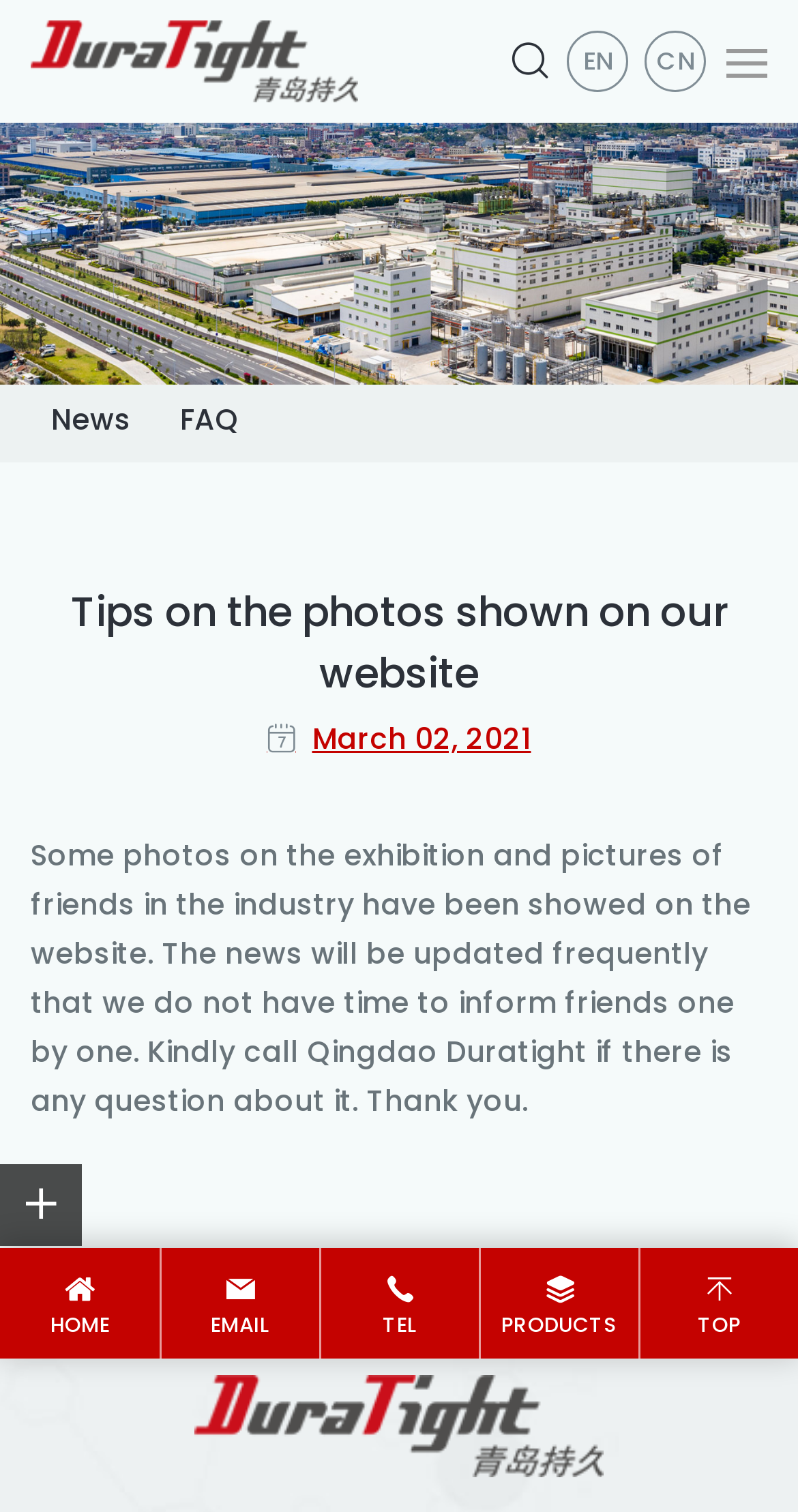Please answer the following query using a single word or phrase: 
What is the contact information?

TEL, EMAIL